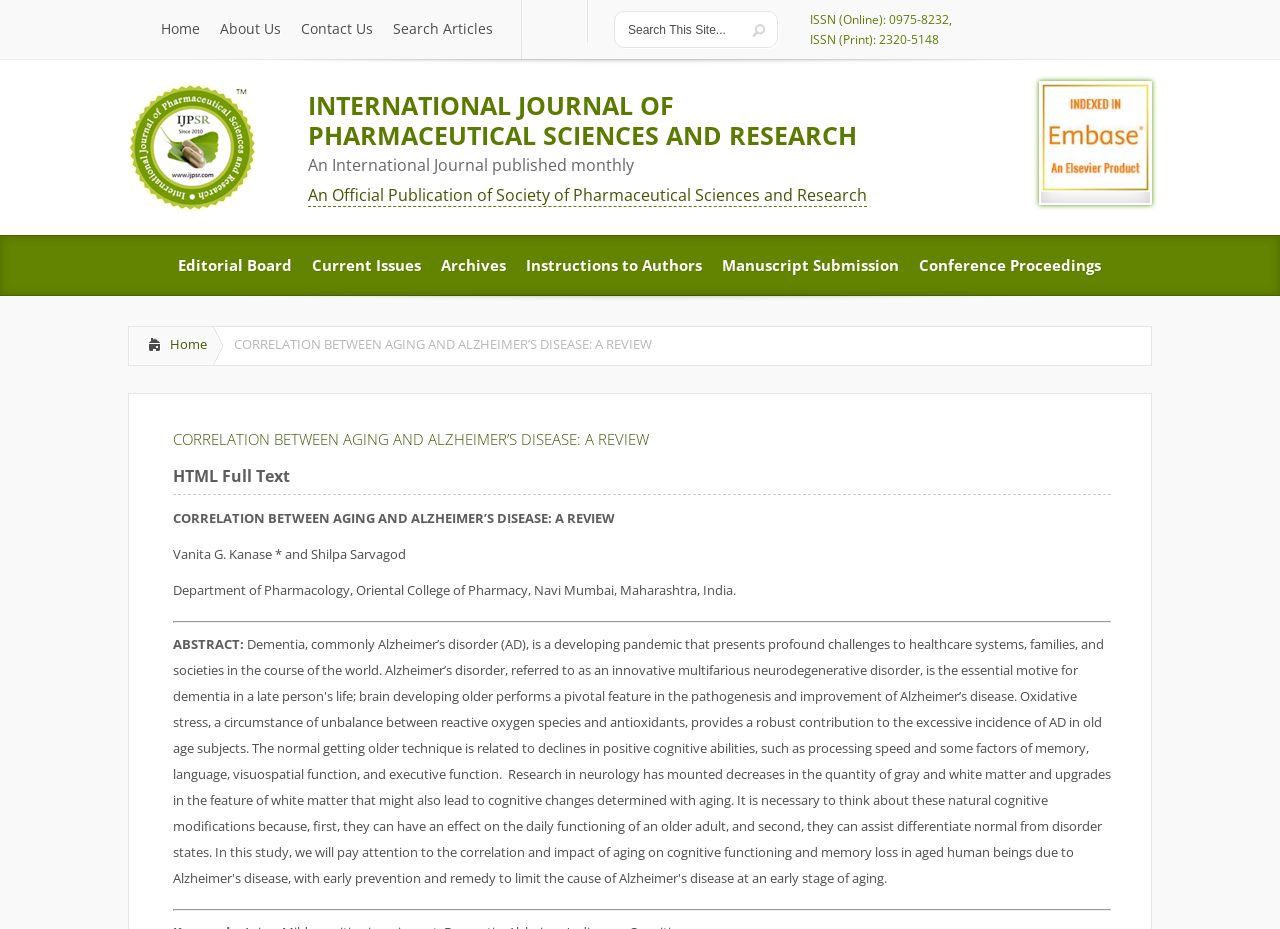Provide a brief response to the question below using a single word or phrase: 
How many links are there in the top navigation bar?

4